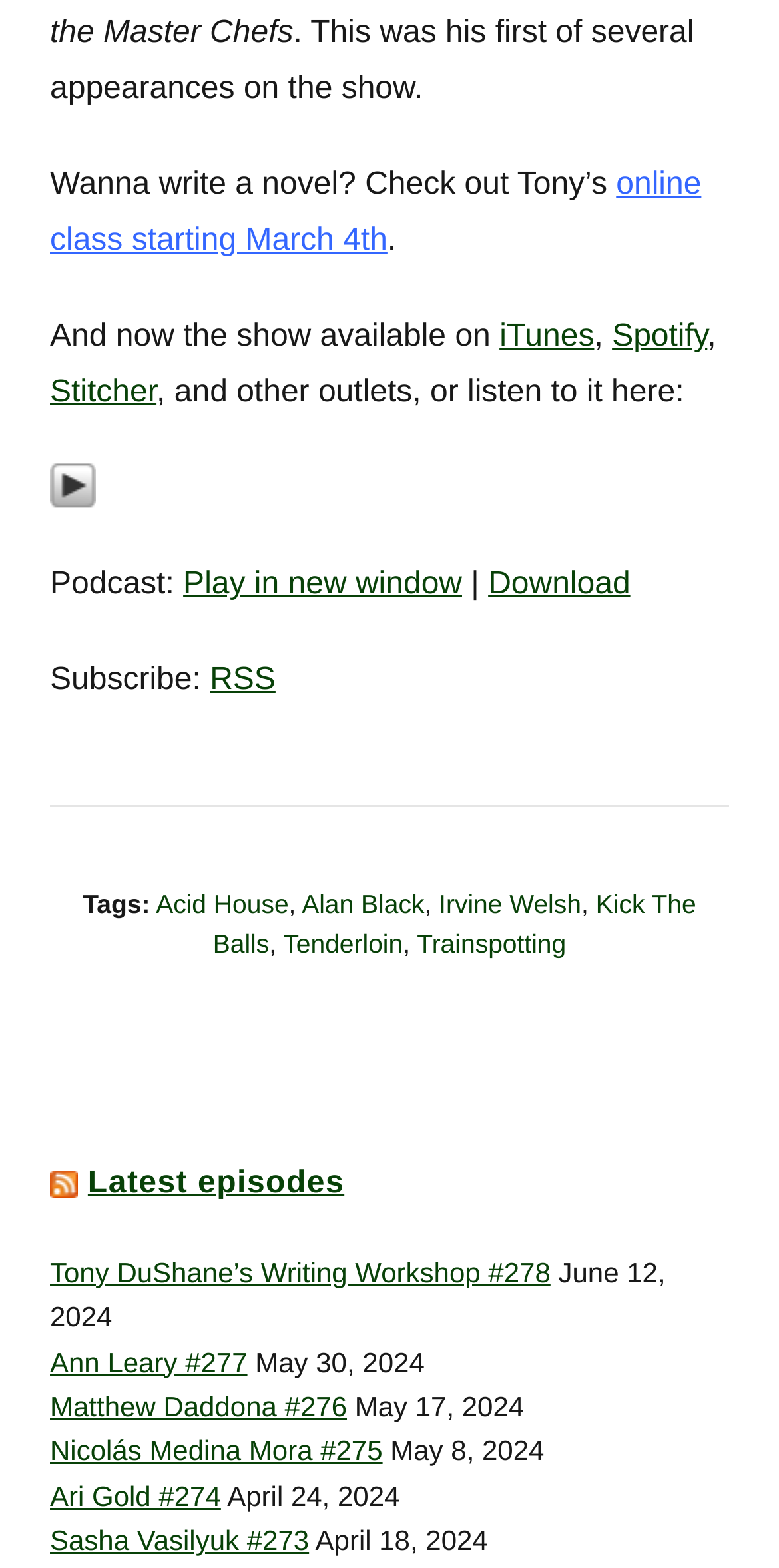Where can the podcast be found?
Using the image as a reference, give a one-word or short phrase answer.

iTunes, Spotify, Stitcher